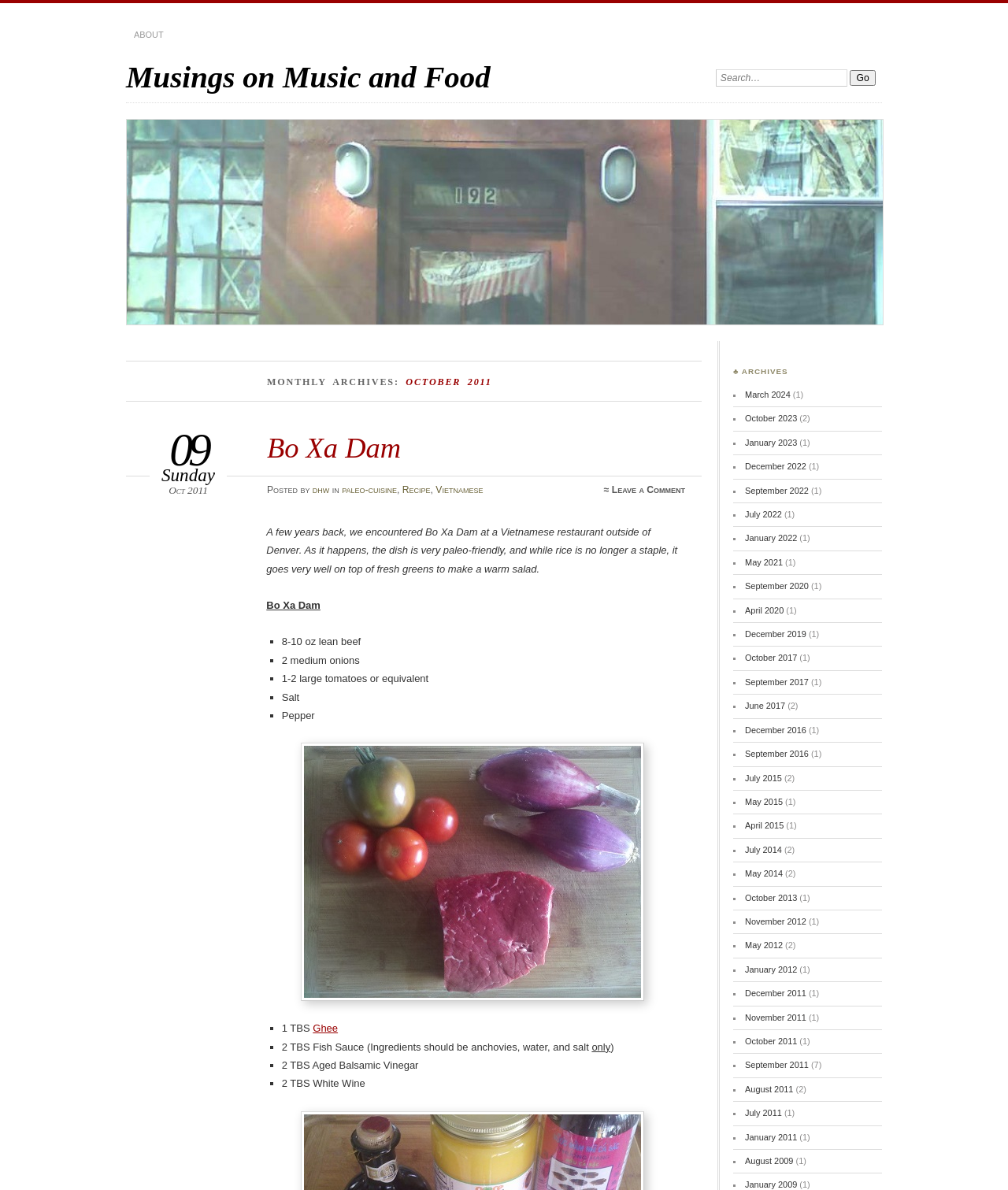Predict the bounding box of the UI element that fits this description: "Leave a Comment".

[0.607, 0.407, 0.68, 0.416]